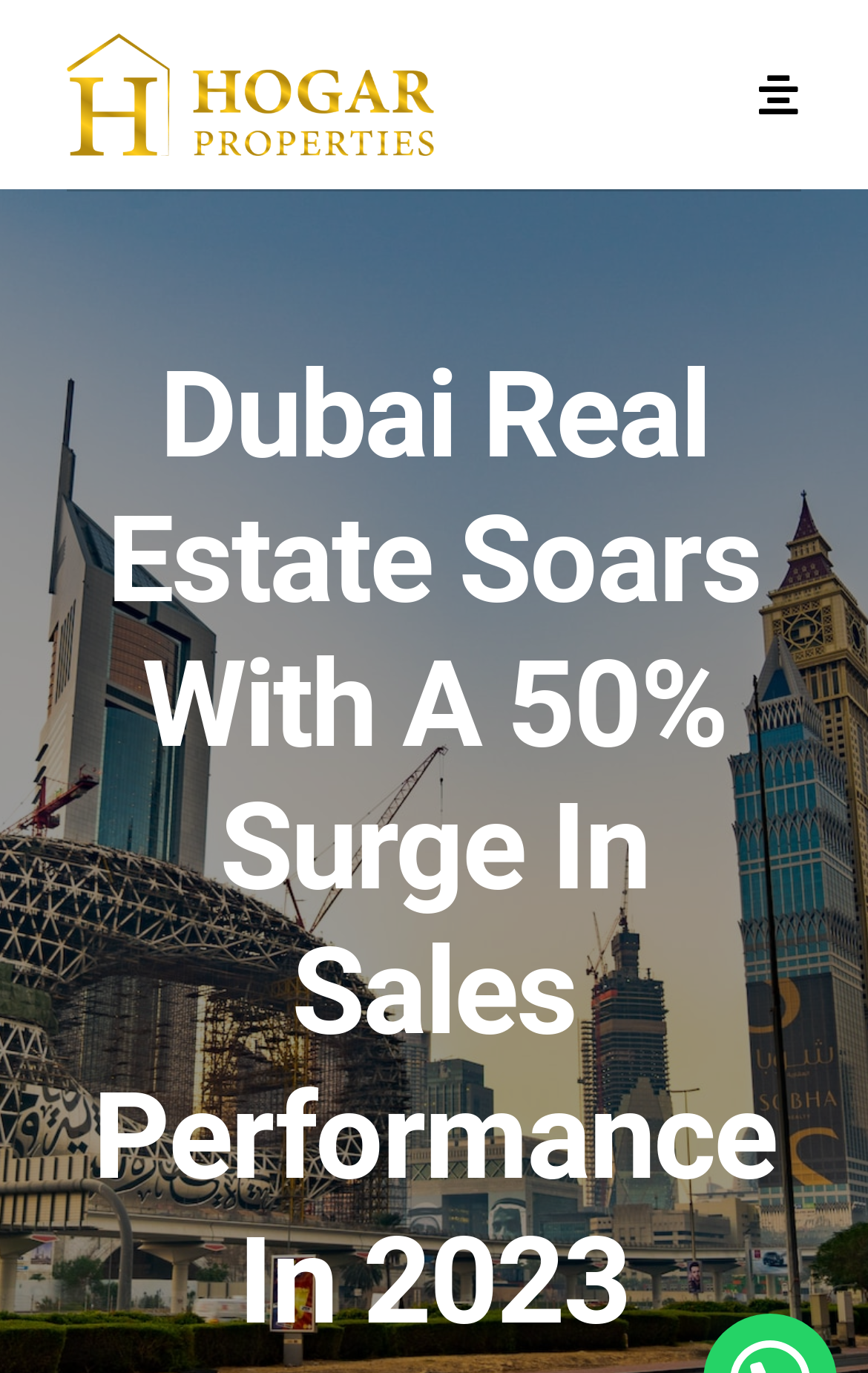Identify and generate the primary title of the webpage.

Dubai Real Estate Soars With A 50% Surge In Sales Performance In 2023